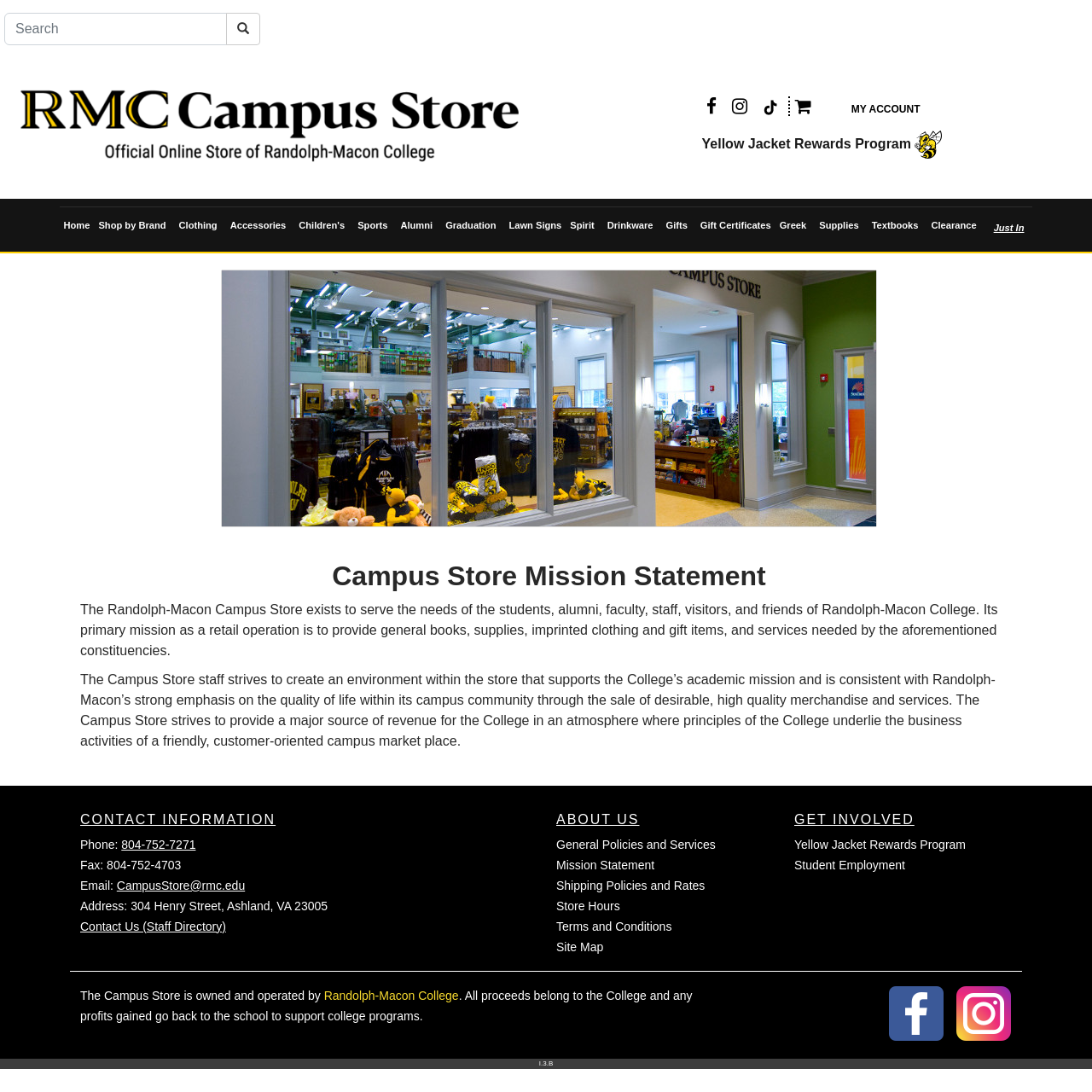Use a single word or phrase to answer the question: What type of products can be found in the Campus Store?

Clothing, gifts, supplies, etc.